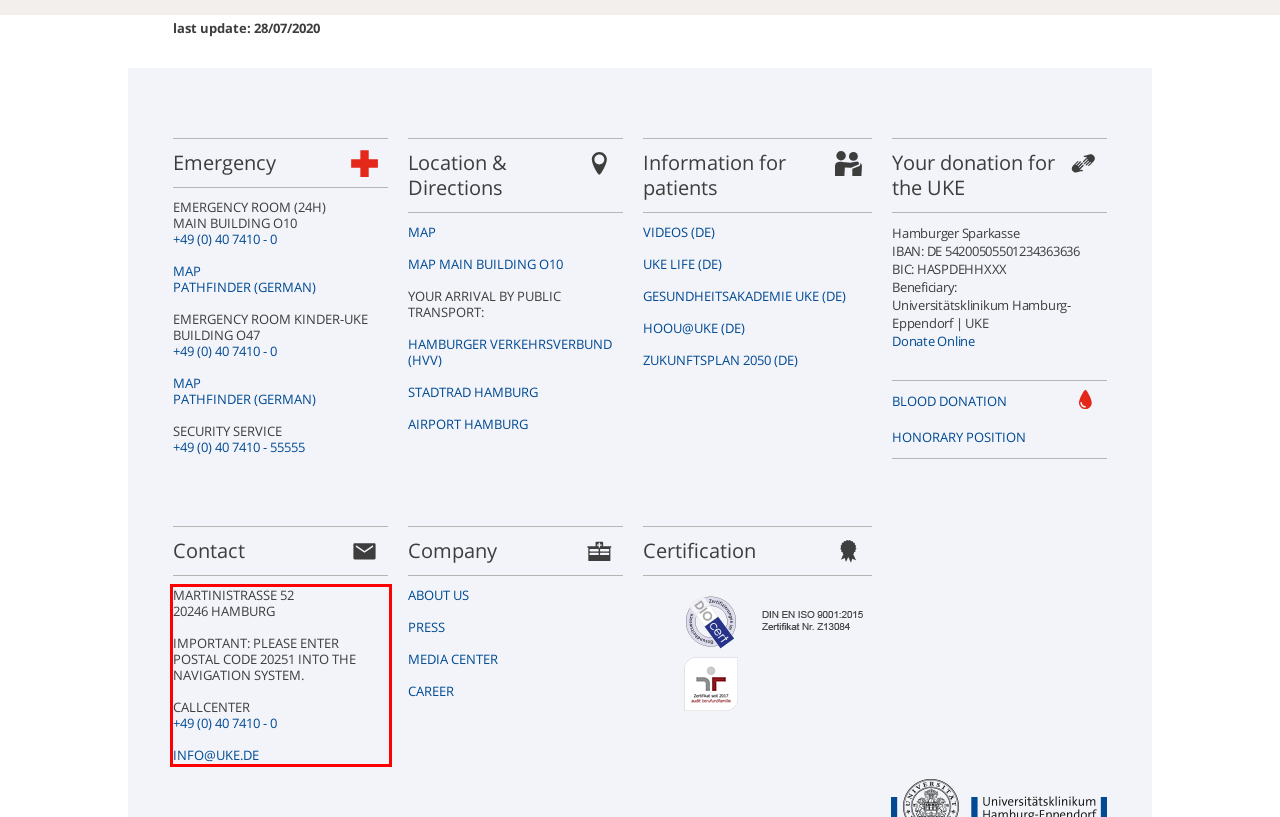There is a screenshot of a webpage with a red bounding box around a UI element. Please use OCR to extract the text within the red bounding box.

MARTINISTRASSE 52 20246 HAMBURG IMPORTANT: PLEASE ENTER POSTAL CODE 20251 INTO THE NAVIGATION SYSTEM. CALLCENTER +49 (0) 40 7410 - 0 INFO@UKE.DE